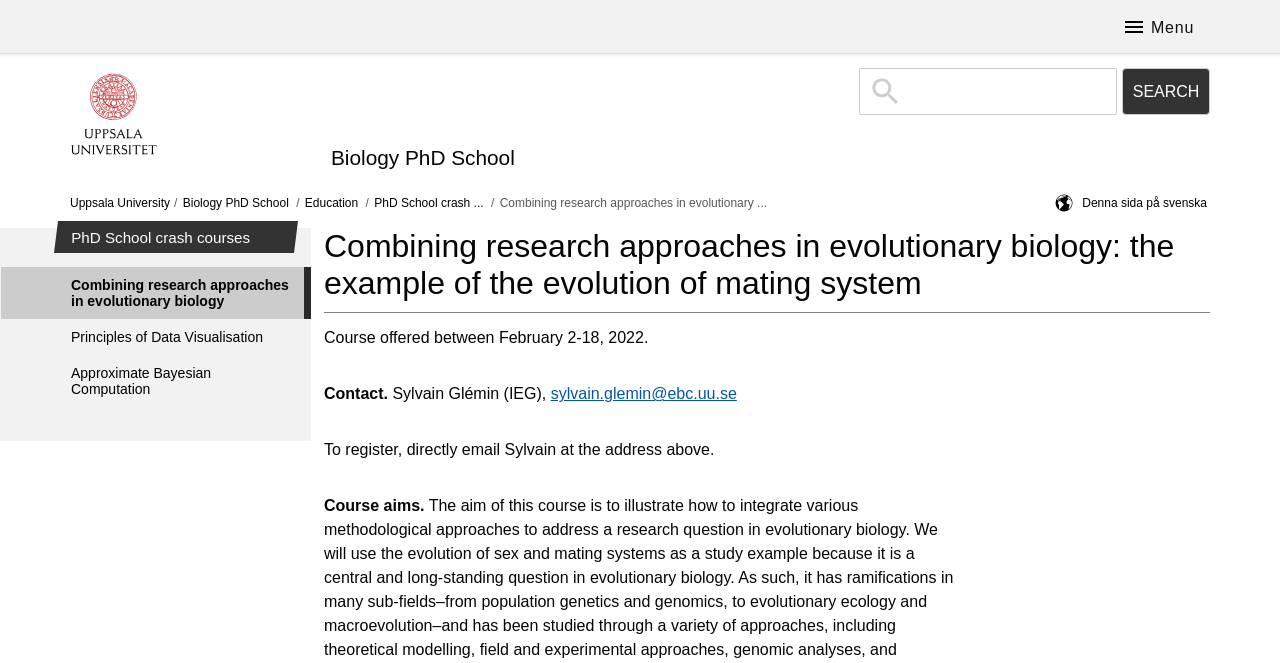Please give the bounding box coordinates of the area that should be clicked to fulfill the following instruction: "Search for something". The coordinates should be in the format of four float numbers from 0 to 1, i.e., [left, top, right, bottom].

[0.671, 0.103, 0.873, 0.174]